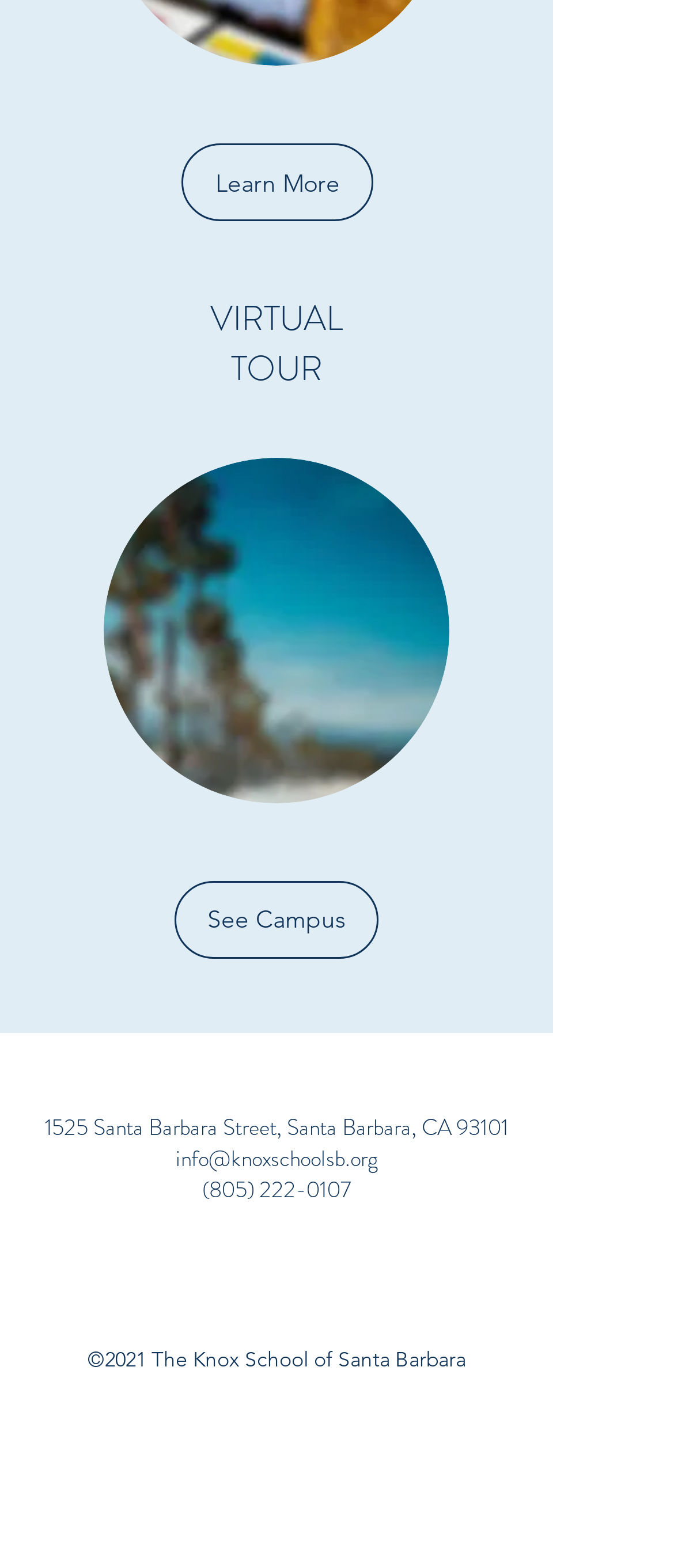Answer the question with a single word or phrase: 
What is the phone number of the school?

(805) 222-0107